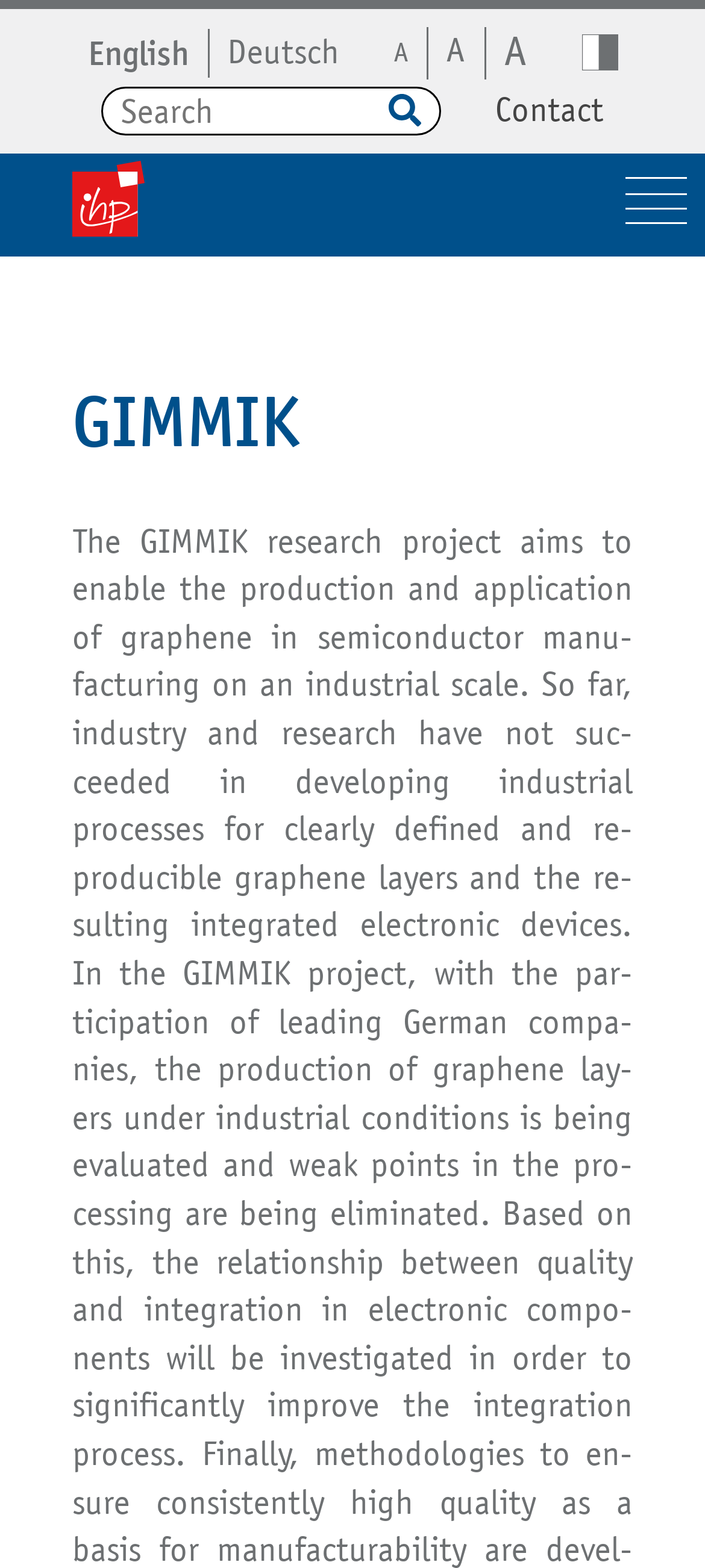What can be done in the search box?
Please use the visual content to give a single word or phrase answer.

Search